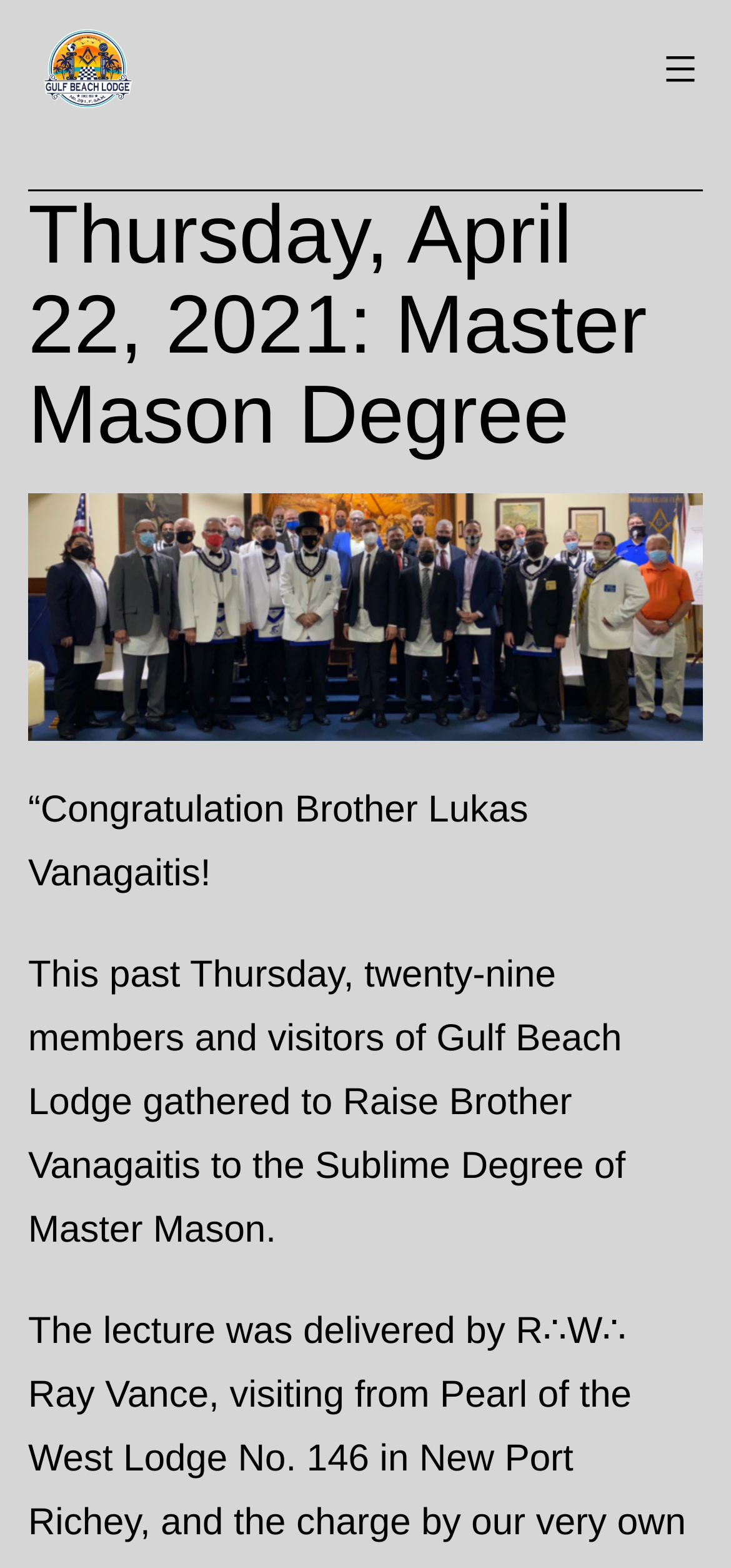How many members gathered for the Master Mason Degree?
Please answer using one word or phrase, based on the screenshot.

29